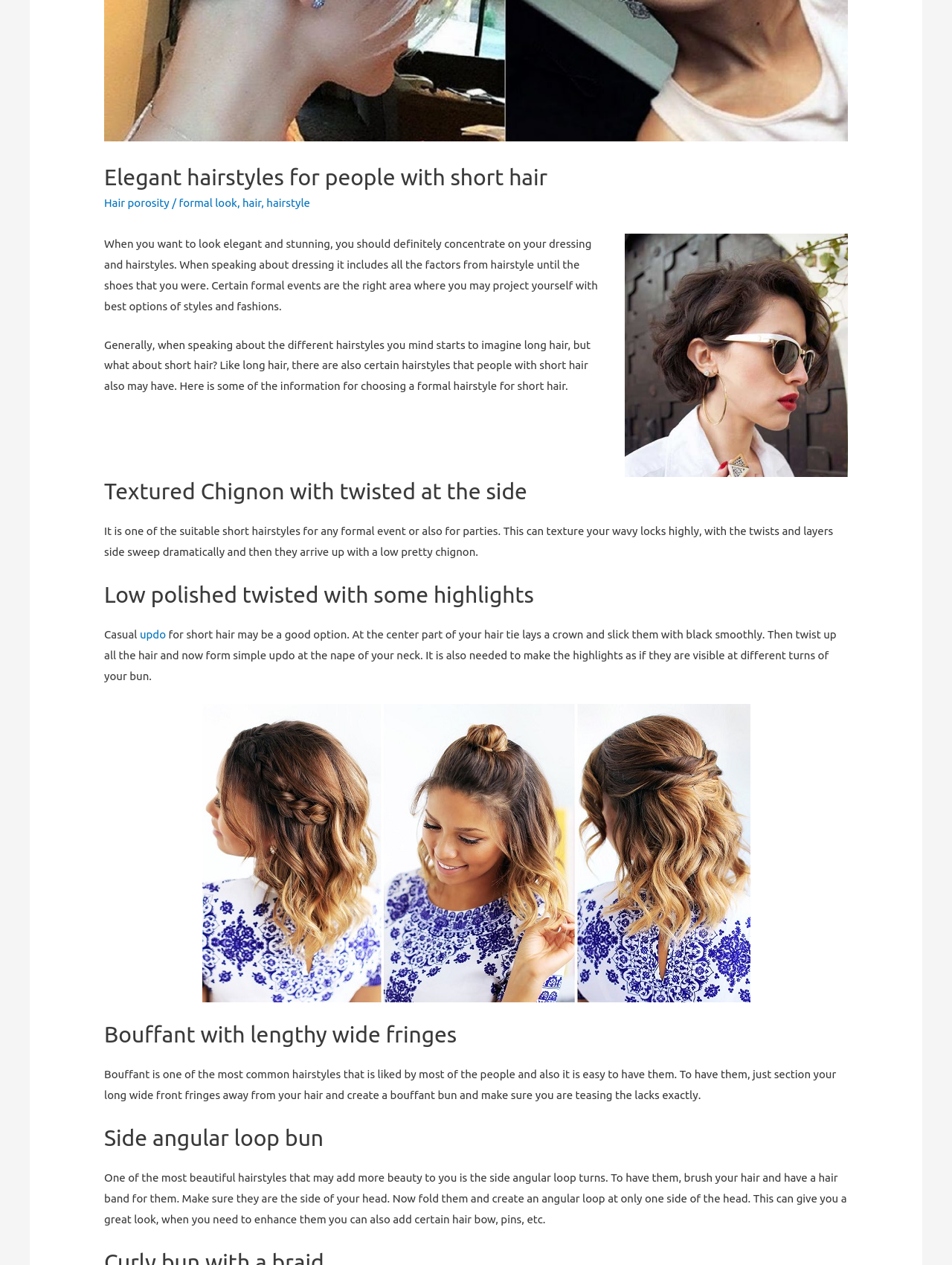Using floating point numbers between 0 and 1, provide the bounding box coordinates in the format (top-left x, top-left y, bottom-right x, bottom-right y). Locate the UI element described here: formal look

[0.188, 0.156, 0.249, 0.166]